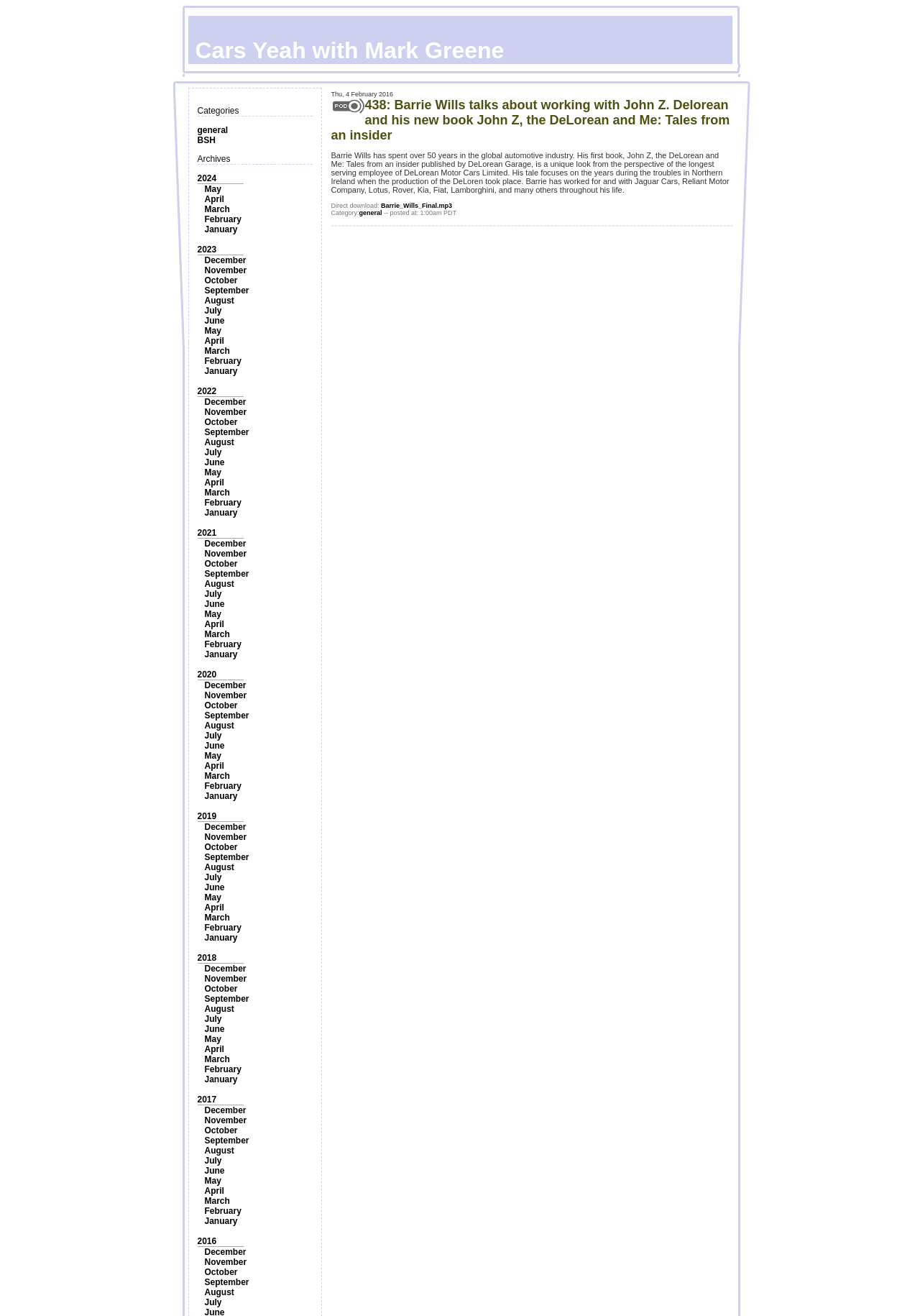What is the topic of the current webpage?
Answer the question using a single word or phrase, according to the image.

John Z. DeLorean